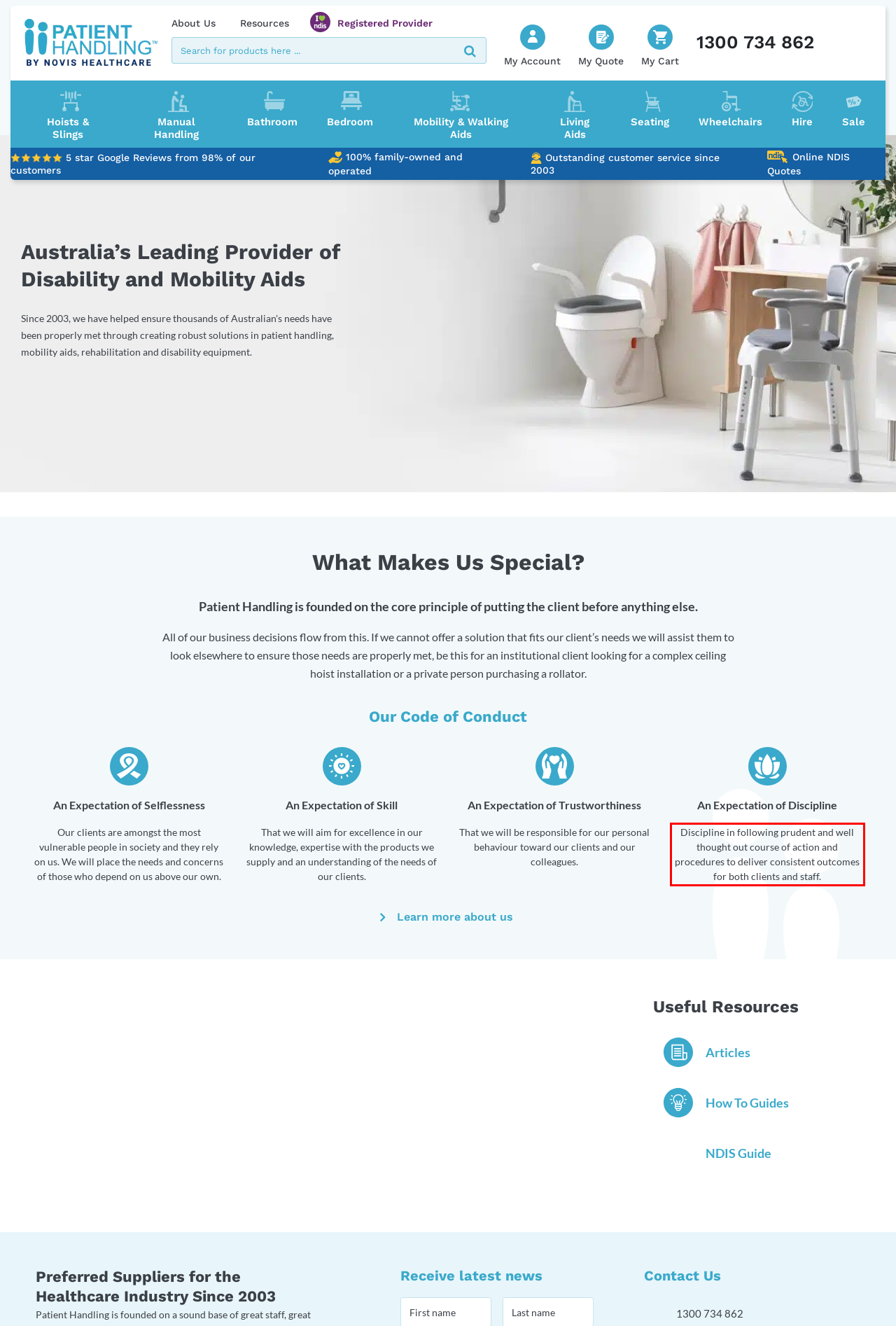Please extract the text content within the red bounding box on the webpage screenshot using OCR.

Discipline in following prudent and well thought out course of action and procedures to deliver consistent outcomes for both clients and staff.